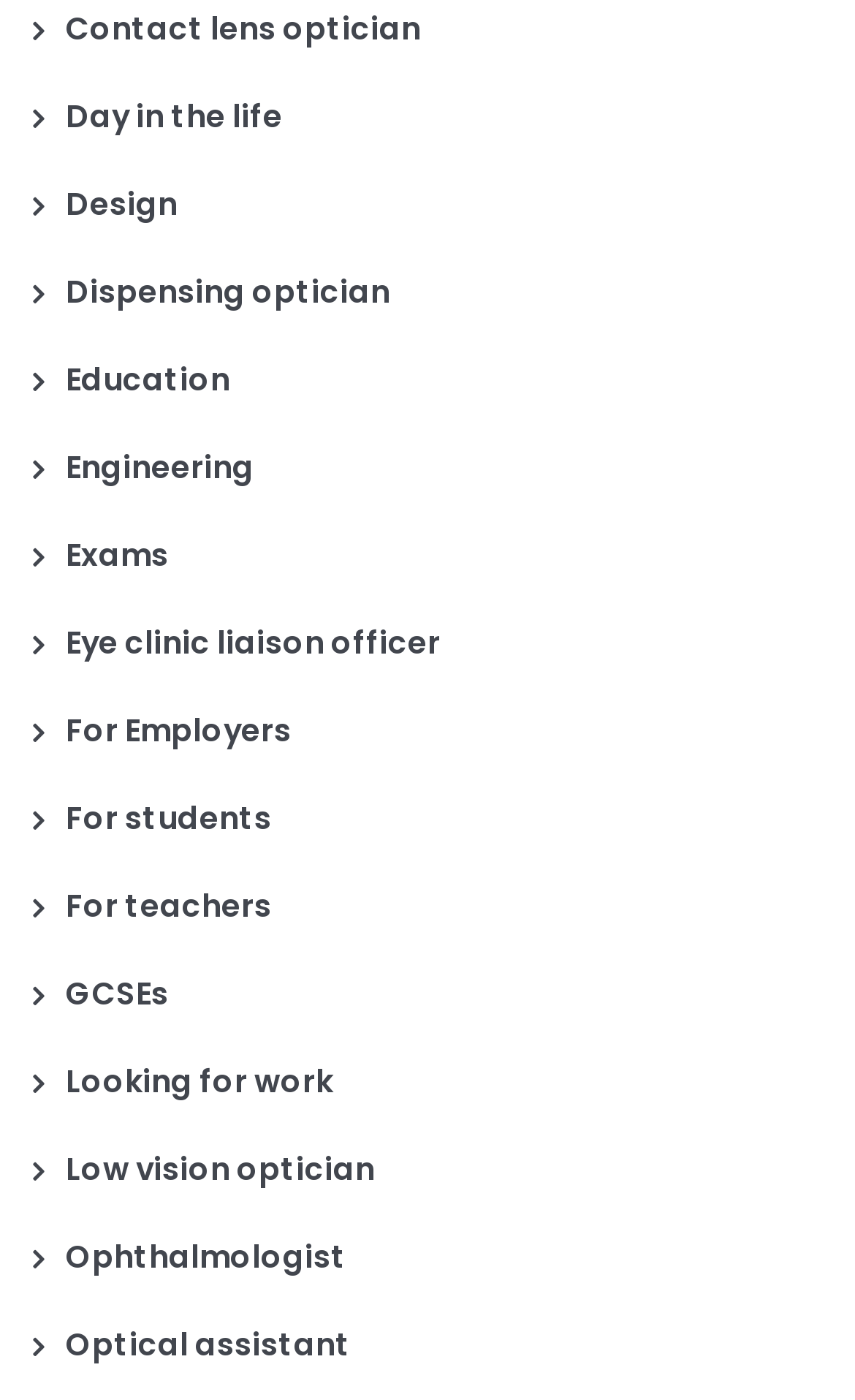Show the bounding box coordinates for the HTML element as described: "Engineering".

[0.038, 0.318, 0.297, 0.349]